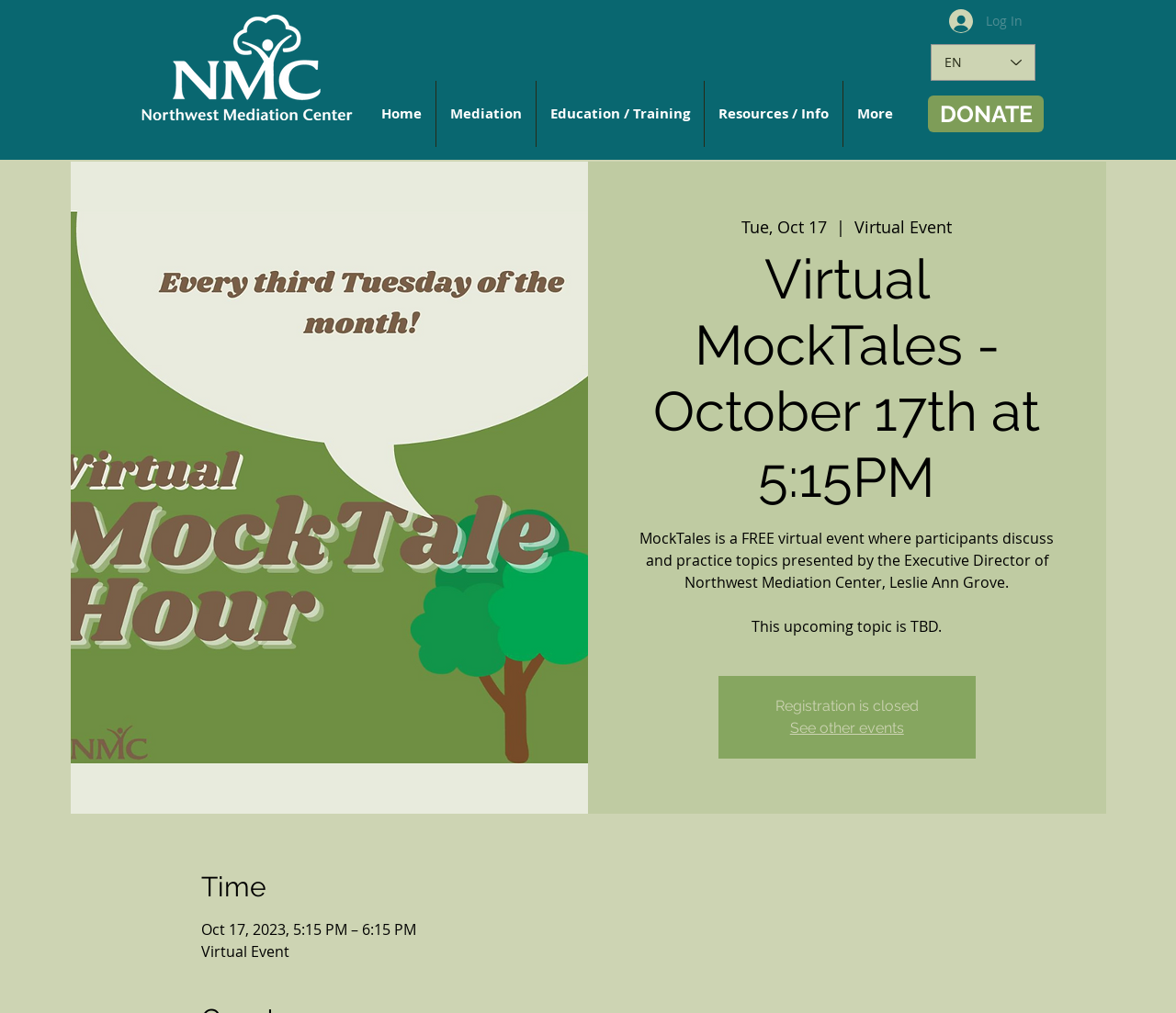Indicate the bounding box coordinates of the element that needs to be clicked to satisfy the following instruction: "Select a language". The coordinates should be four float numbers between 0 and 1, i.e., [left, top, right, bottom].

[0.791, 0.044, 0.88, 0.08]